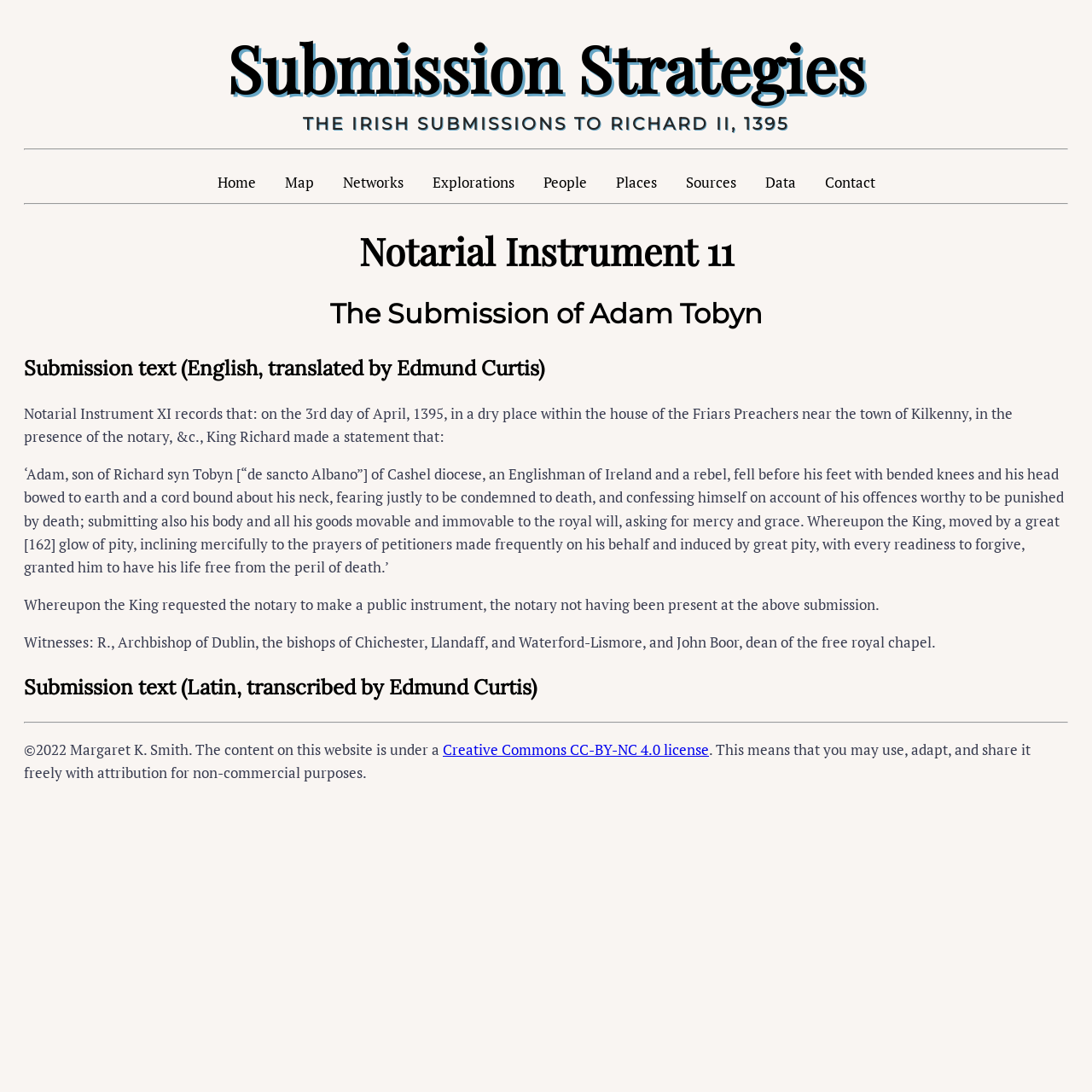Give an in-depth explanation of the webpage layout and content.

This webpage is an interactive visualization of the spatial and social networks in 14th century Ireland. At the top, there are two links, "Submission Strategies" and "THE IRISH SUBMISSIONS TO RICHARD II, 1395", which are likely navigation links or section headings. Below these links, there is a horizontal separator line.

On the left side of the page, there is a navigation menu with nine links: "Home", "Map", "Networks", "Explorations", "People", "Places", "Sources", "Data", and "Contact". These links are arranged horizontally and are likely the main navigation options for the website.

The main content of the page is divided into several sections. The first section has three headings: "Notarial Instrument 11", "The Submission of Adam Tobyn", and "Submission text (English, translated by Edmund Curtis)". Below these headings, there are three blocks of static text that describe the submission of Adam Tobyn to King Richard II in 1395. The text is written in a formal, historical tone and includes quotes from the submission document.

Below the submission text, there is another heading, "Submission text (Latin, transcribed by Edmund Curtis)", but there is no corresponding text block.

At the bottom of the page, there is a horizontal separator line, followed by a copyright notice and a Creative Commons license statement. The copyright notice states that the content on the website is under a Creative Commons CC-BY-NC 4.0 license, which allows for non-commercial use, adaptation, and sharing with attribution.